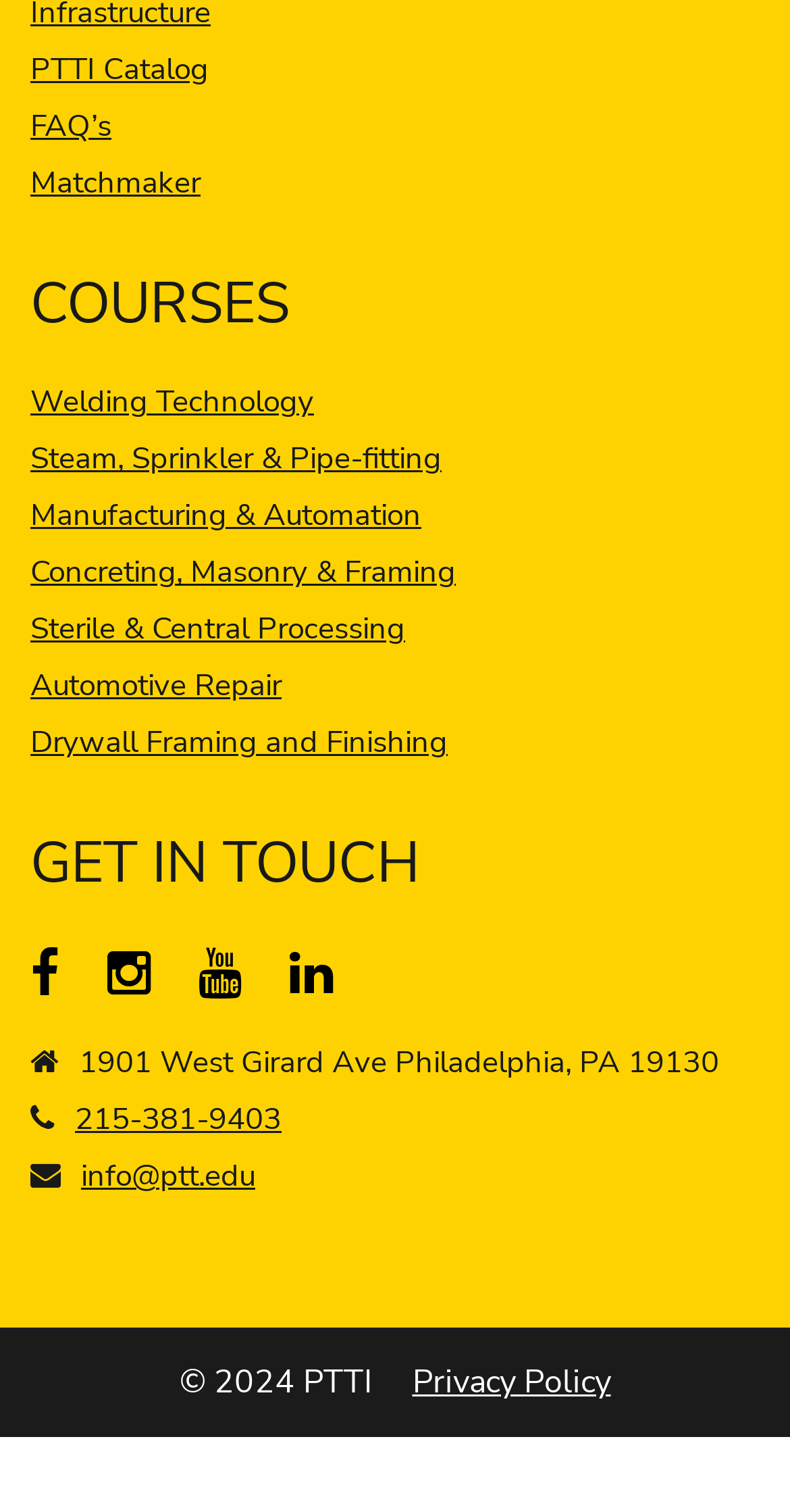Identify the bounding box coordinates of the clickable region required to complete the instruction: "View the Welding Technology course". The coordinates should be given as four float numbers within the range of 0 and 1, i.e., [left, top, right, bottom].

[0.038, 0.253, 0.397, 0.279]